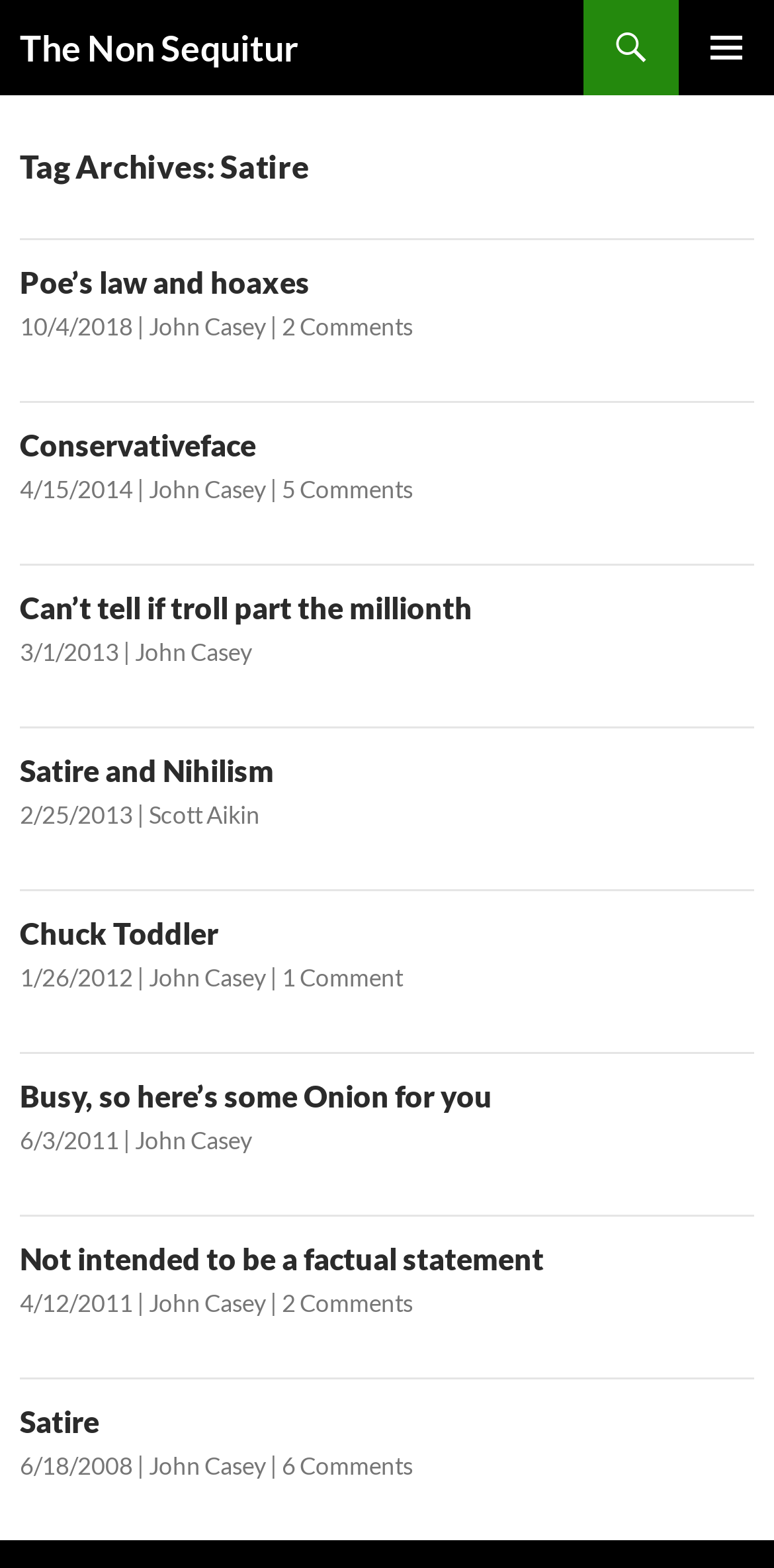Identify and provide the bounding box for the element described by: "Satire and Nihilism".

[0.026, 0.48, 0.354, 0.503]